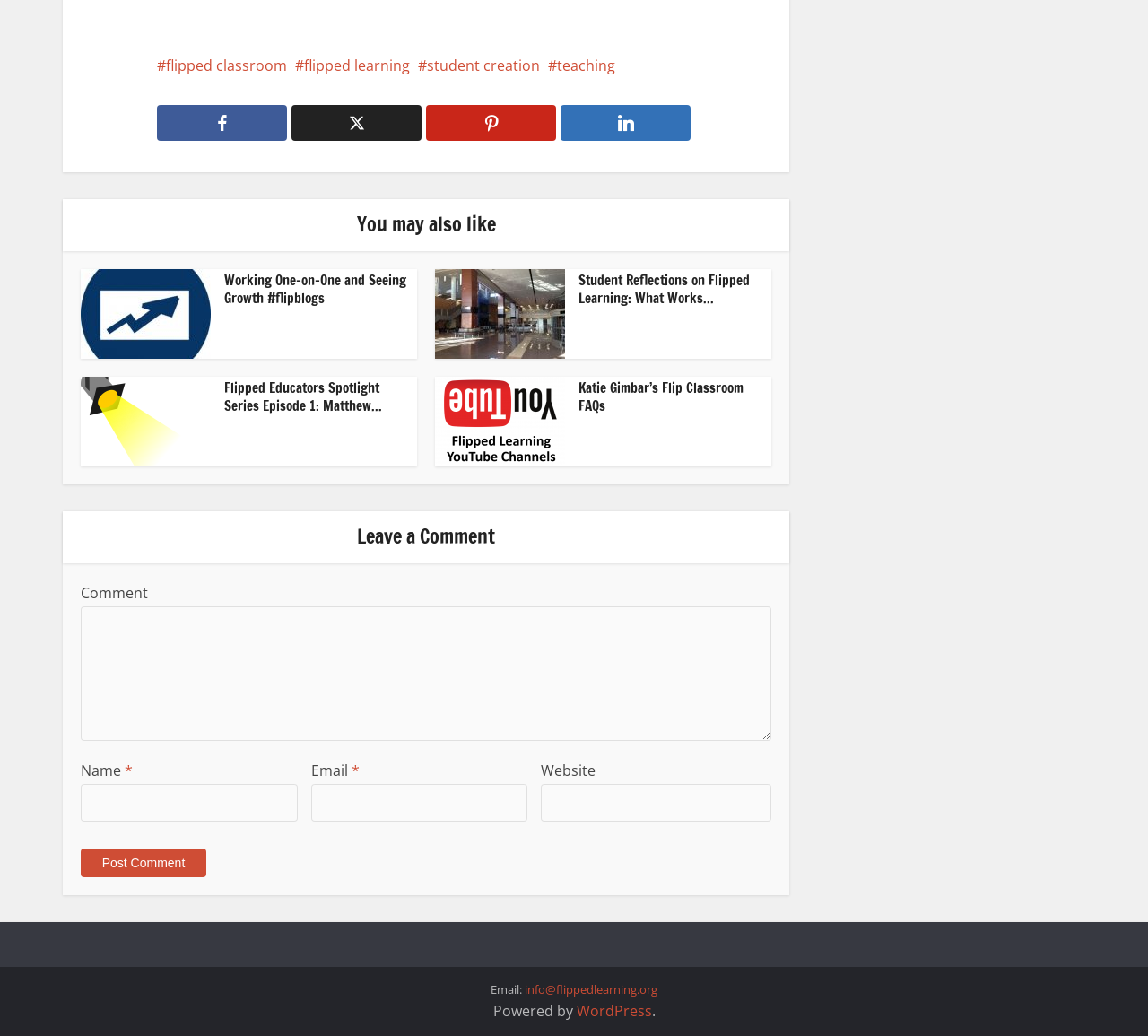Show the bounding box coordinates of the element that should be clicked to complete the task: "Visit the 'WordPress' website".

[0.502, 0.966, 0.568, 0.985]